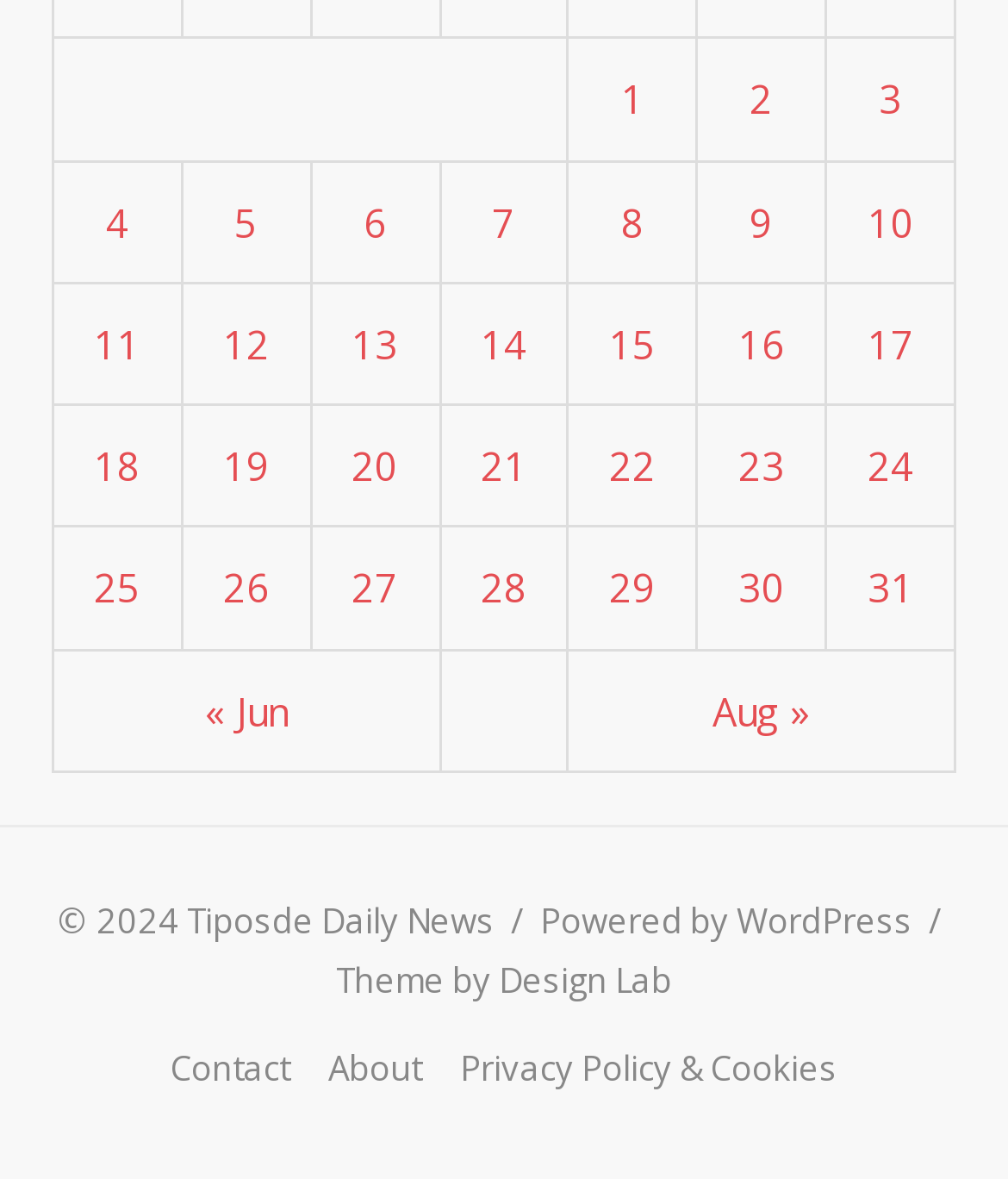How many rows of posts are there?
Look at the screenshot and respond with one word or a short phrase.

6